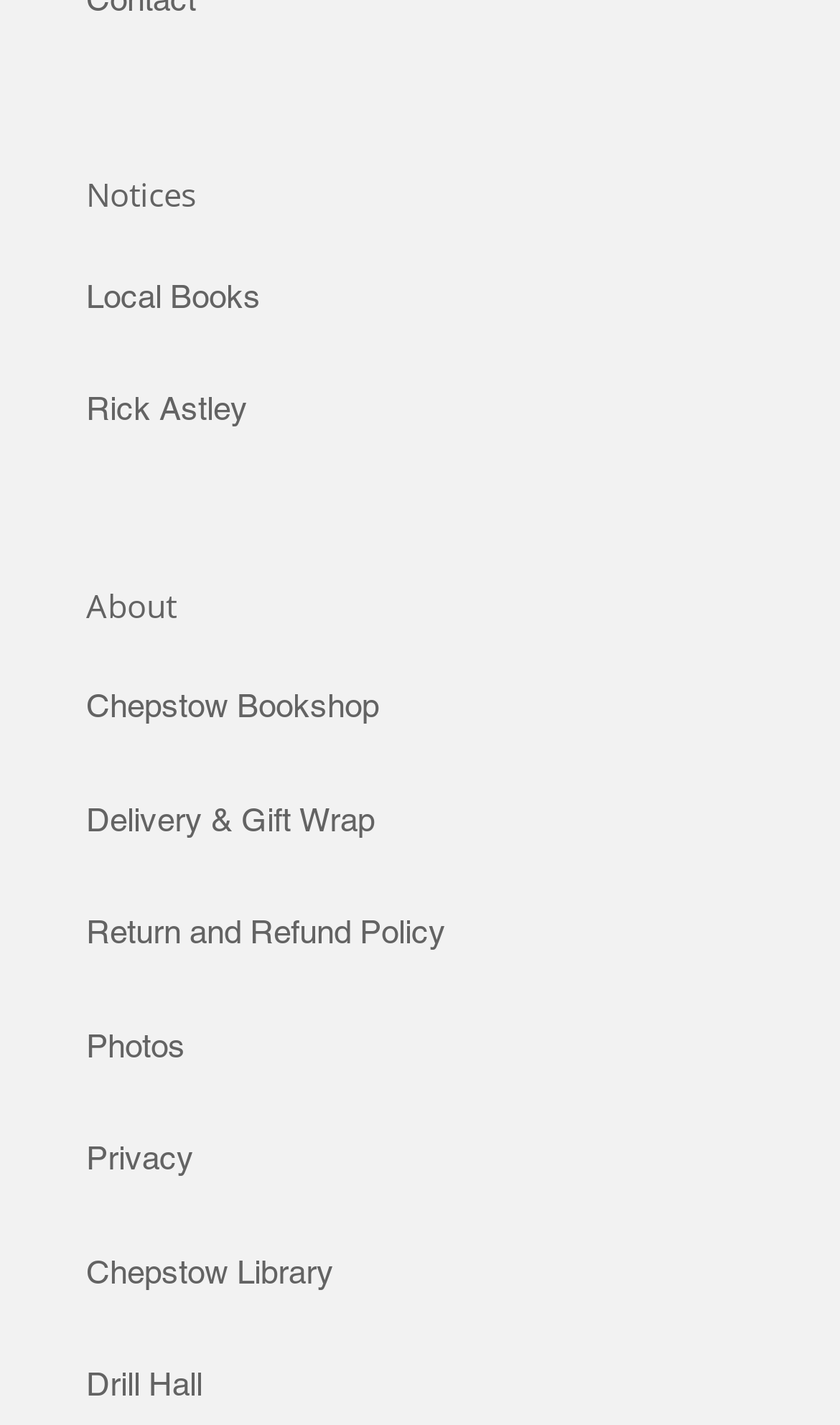Please specify the bounding box coordinates in the format (top-left x, top-left y, bottom-right x, bottom-right y), with all values as floating point numbers between 0 and 1. Identify the bounding box of the UI element described by: Chepstow Bookshop

[0.103, 0.482, 0.451, 0.508]